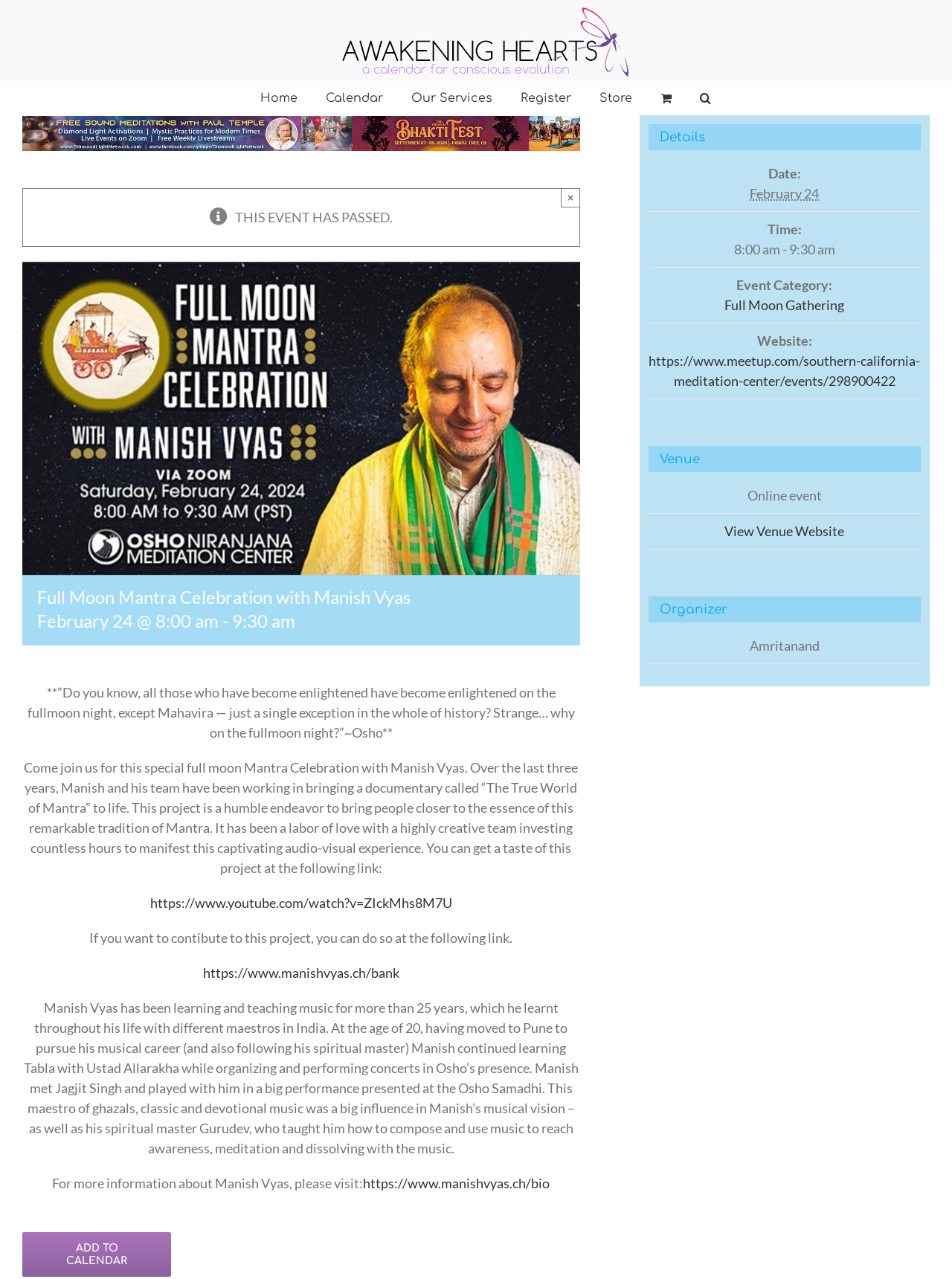Highlight the bounding box coordinates of the region I should click on to meet the following instruction: "Go to the 'Store' page".

[0.629, 0.063, 0.664, 0.09]